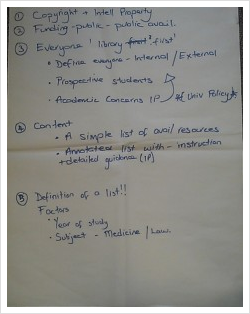Please provide a one-word or short phrase answer to the question:
What type of lists are suggested in the third section?

Simple and annotated lists